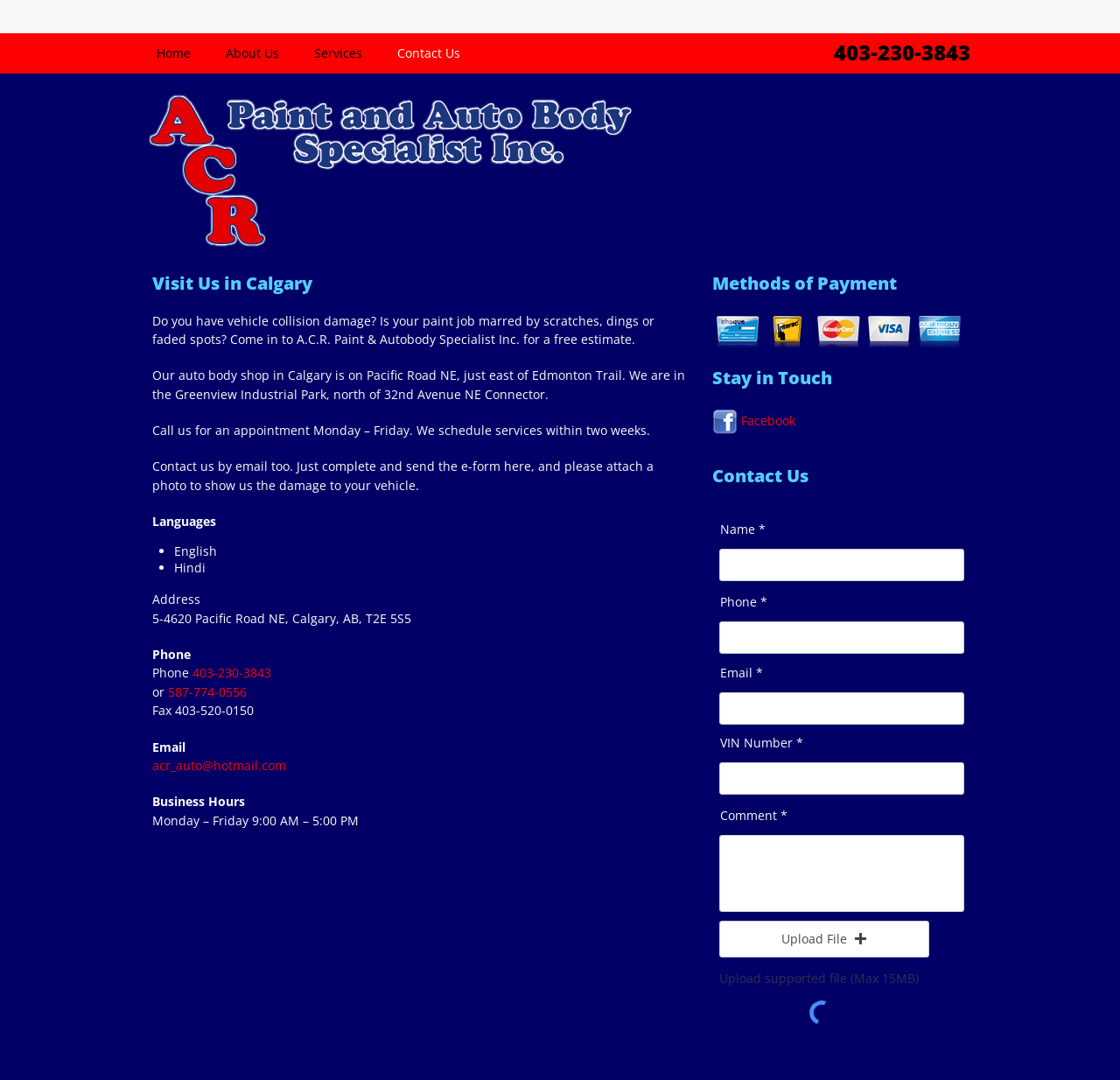What is the phone number of A.C.R. Paint & Autobody Specialist Inc.?
Examine the image and provide an in-depth answer to the question.

I found the phone number by looking at the contact information section of the webpage, where it is listed as 'Phone 403-230-3843'.